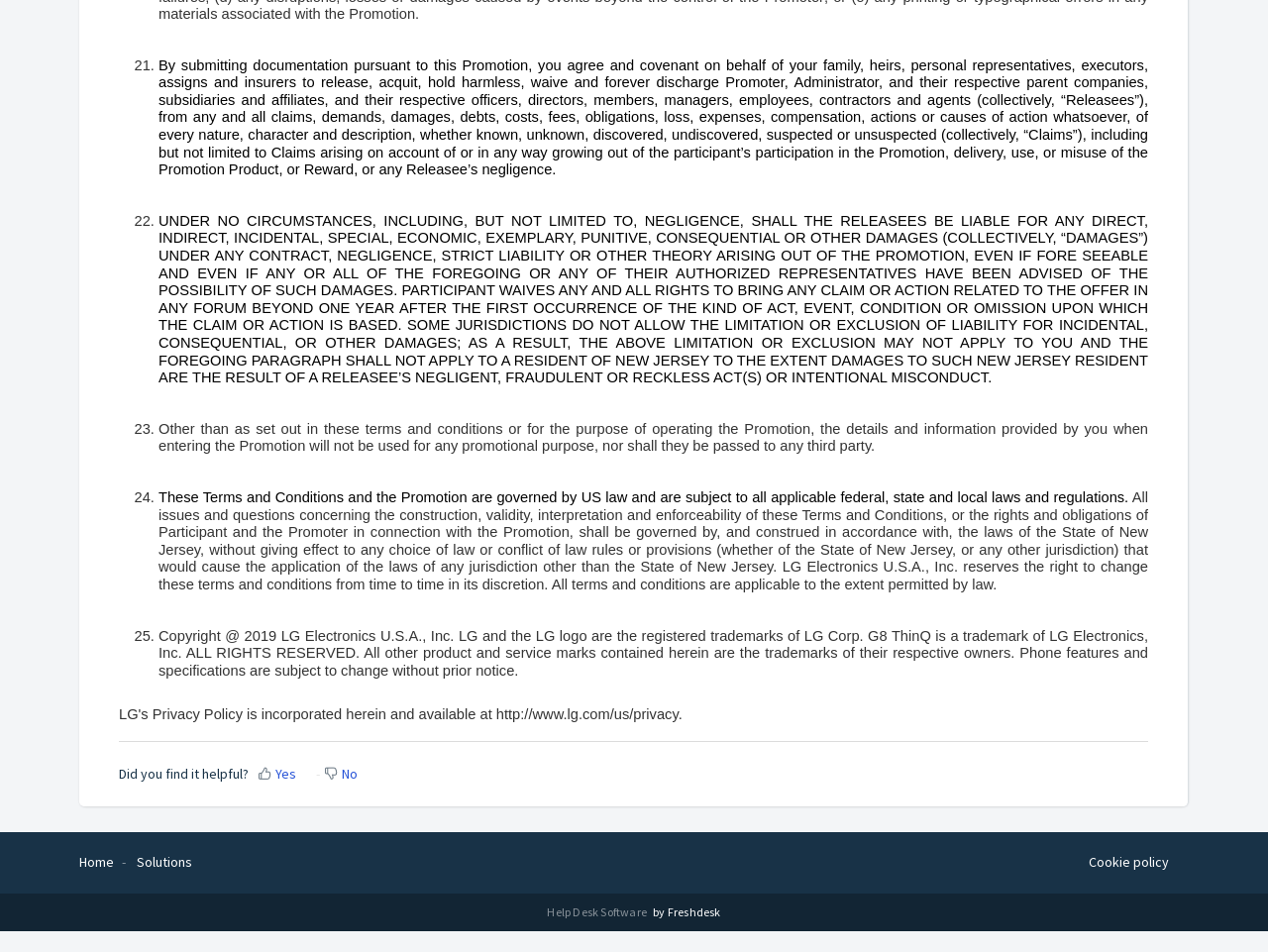Look at the image and answer the question in detail:
What is the limitation of liability for damages?

The text states that under no circumstances shall the Releasees be liable for any direct, indirect, incidental, special, economic, exemplary, punitive, consequential, or other damages arising out of the Promotion, even if foreseeable and even if any or all of the foregoing or any of their authorized representatives have been advised of the possibility of such damages.